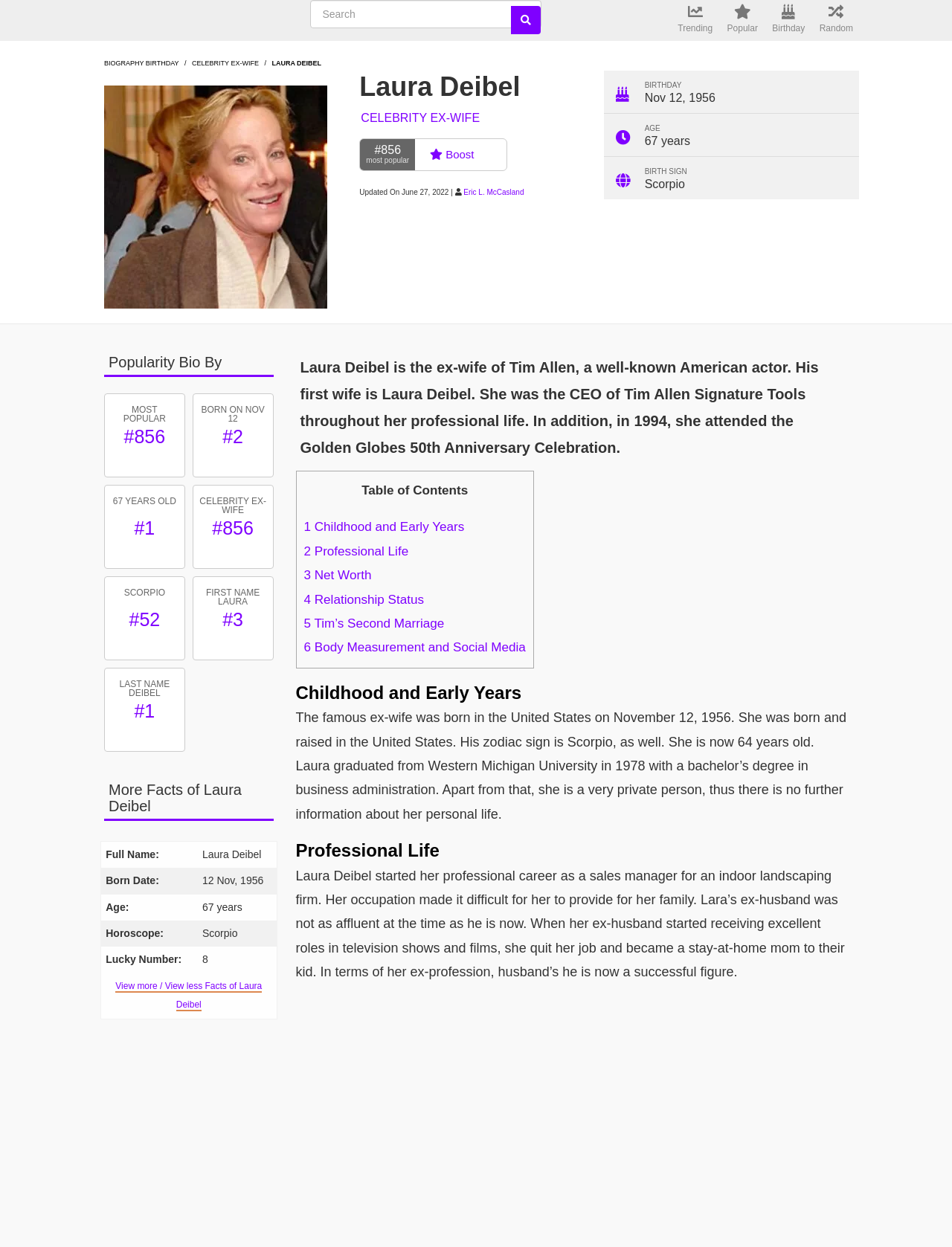Given the description "Nov 12, 1956", determine the bounding box of the corresponding UI element.

[0.677, 0.073, 0.751, 0.083]